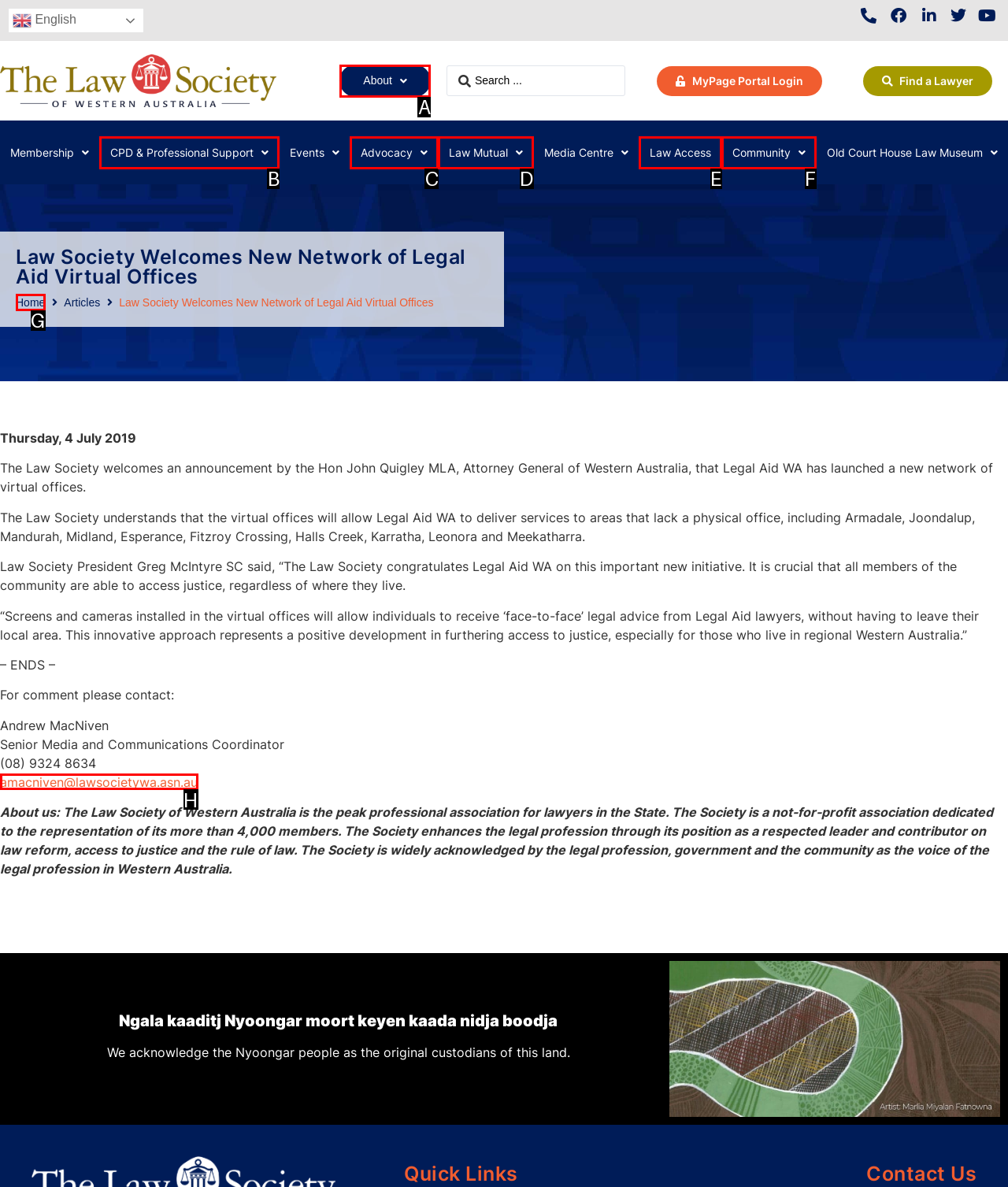Find the option that matches this description: CPD & Professional Support
Provide the matching option's letter directly.

B